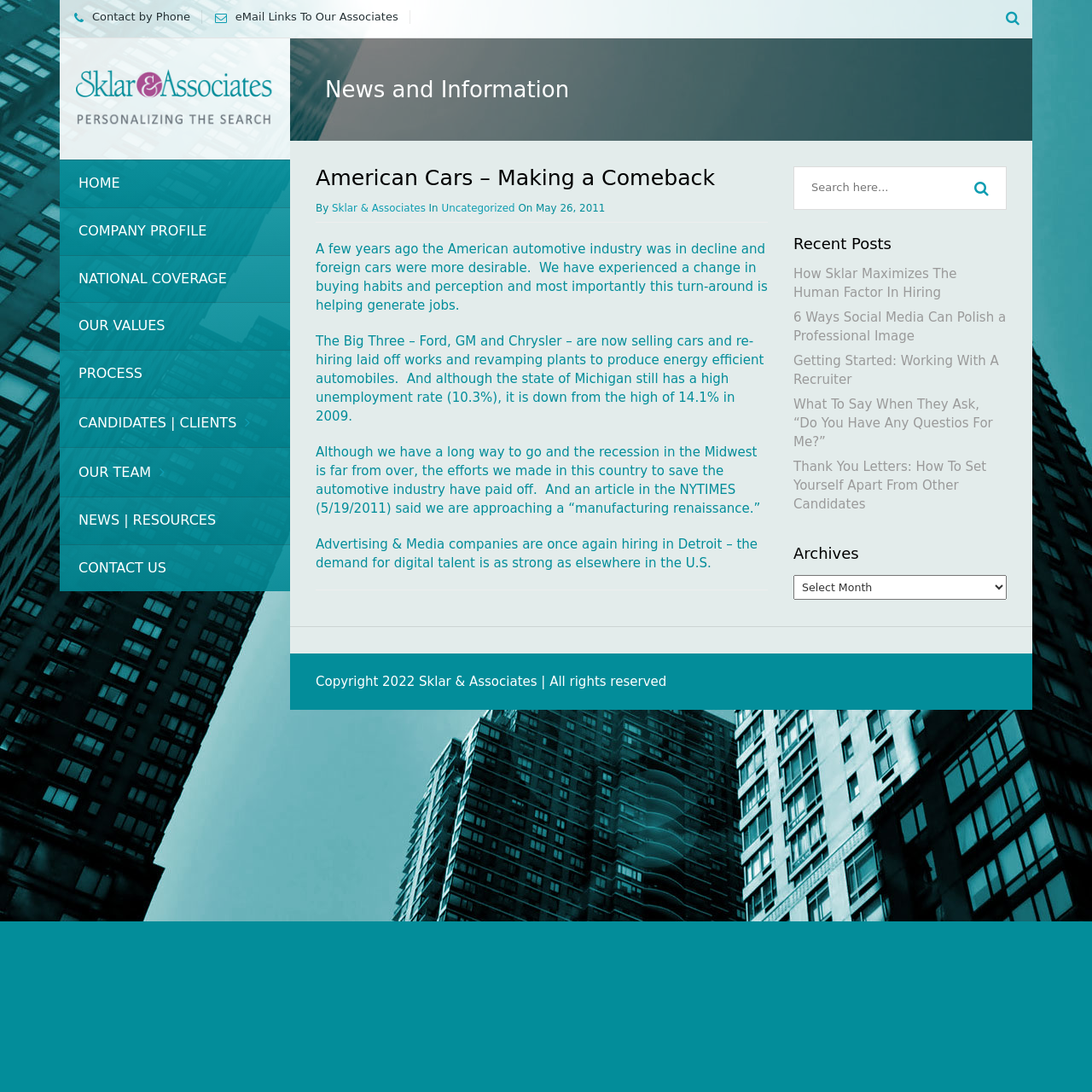What is the topic of the main article?
Offer a detailed and exhaustive answer to the question.

I determined the topic of the main article by reading the heading 'American Cars – Making a Comeback' and the subsequent paragraphs, which discuss the resurgence of the American automotive industry.